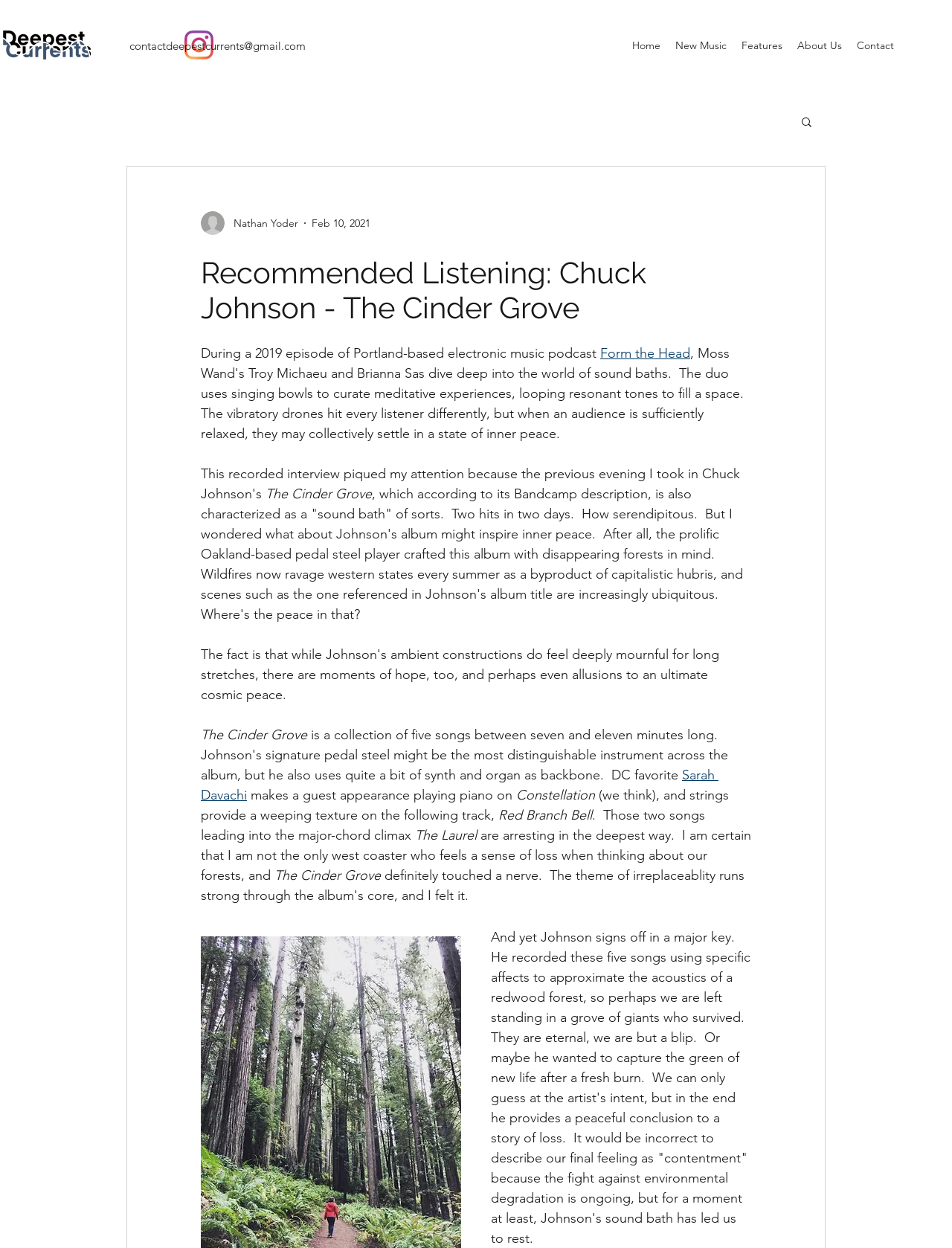What instrument does Chuck Johnson play?
Look at the screenshot and provide an in-depth answer.

The article mentions that Chuck Johnson is a pedal steel player, and that he crafted this album with disappearing forests in mind. This information is provided in the context of discussing the album's themes and Johnson's role in creating it.